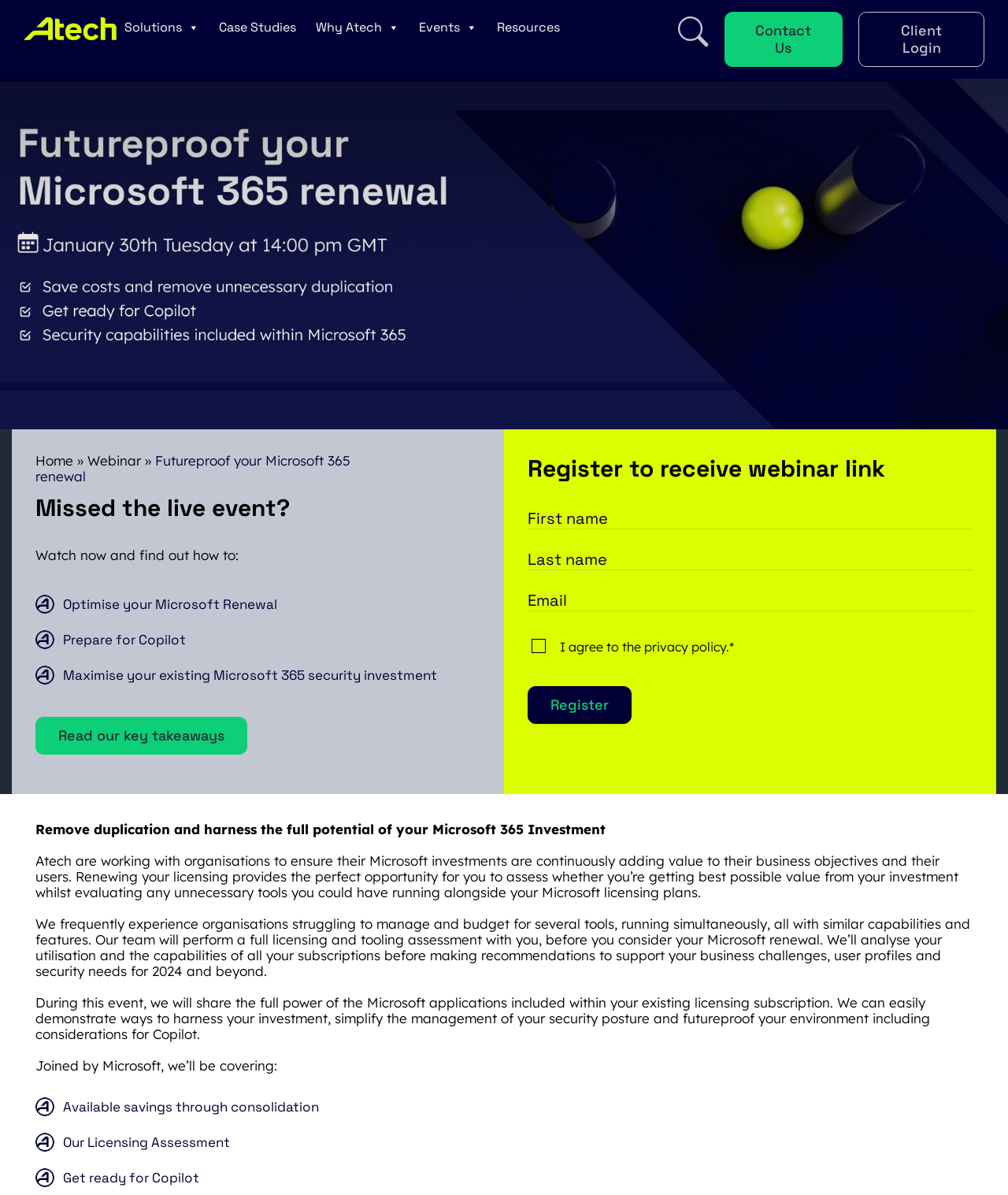Bounding box coordinates should be provided in the format (top-left x, top-left y, bottom-right x, bottom-right y) with all values between 0 and 1. Identify the bounding box for this UI element: Home

[0.035, 0.378, 0.073, 0.392]